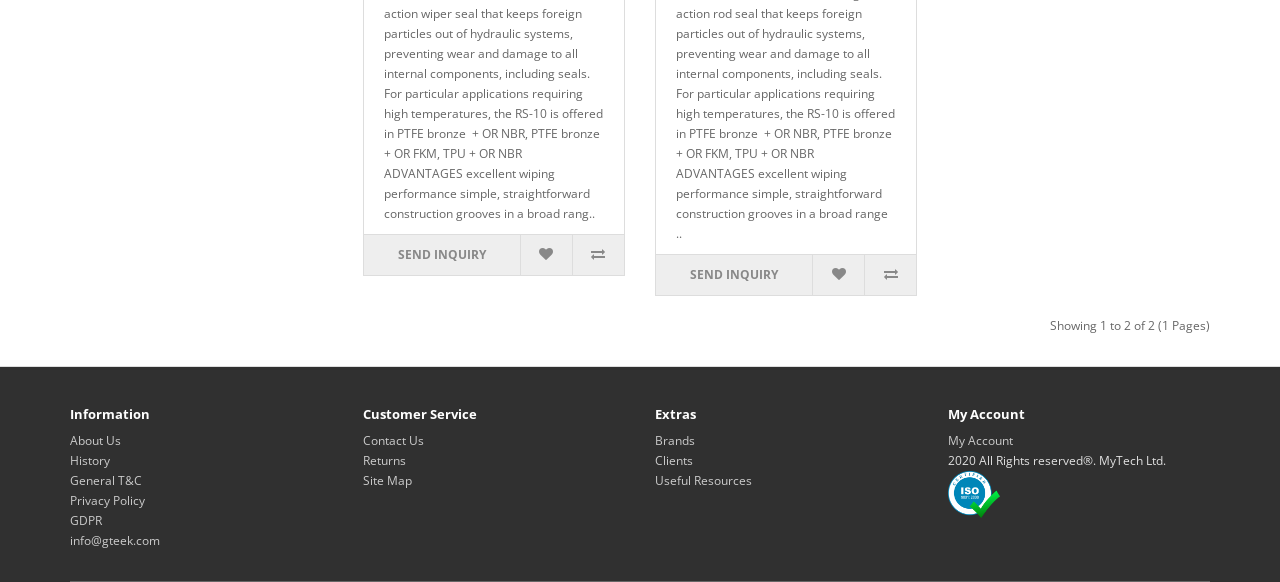Point out the bounding box coordinates of the section to click in order to follow this instruction: "Click the About Us link".

[0.055, 0.743, 0.095, 0.772]